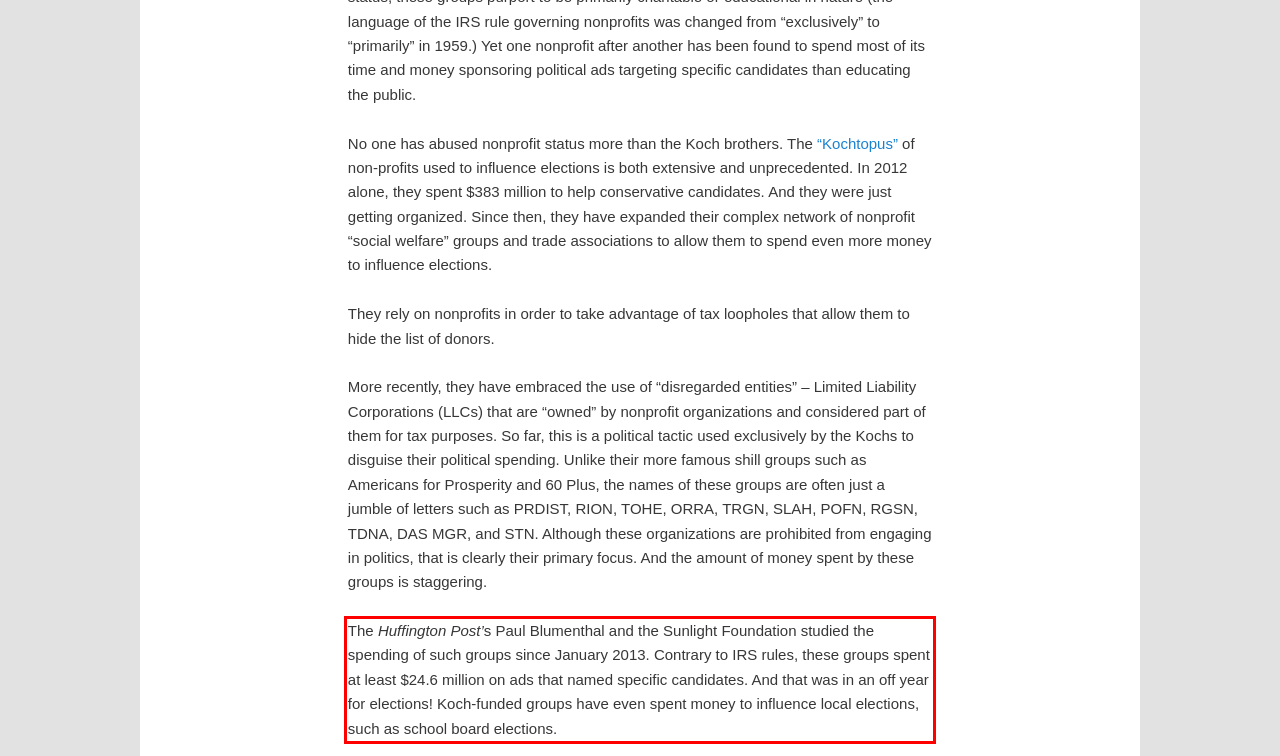Given a screenshot of a webpage with a red bounding box, please identify and retrieve the text inside the red rectangle.

The Huffington Post’s Paul Blumenthal and the Sunlight Foundation studied the spending of such groups since January 2013. Contrary to IRS rules, these groups spent at least $24.6 million on ads that named specific candidates. And that was in an off year for elections! Koch-funded groups have even spent money to influence local elections, such as school board elections.